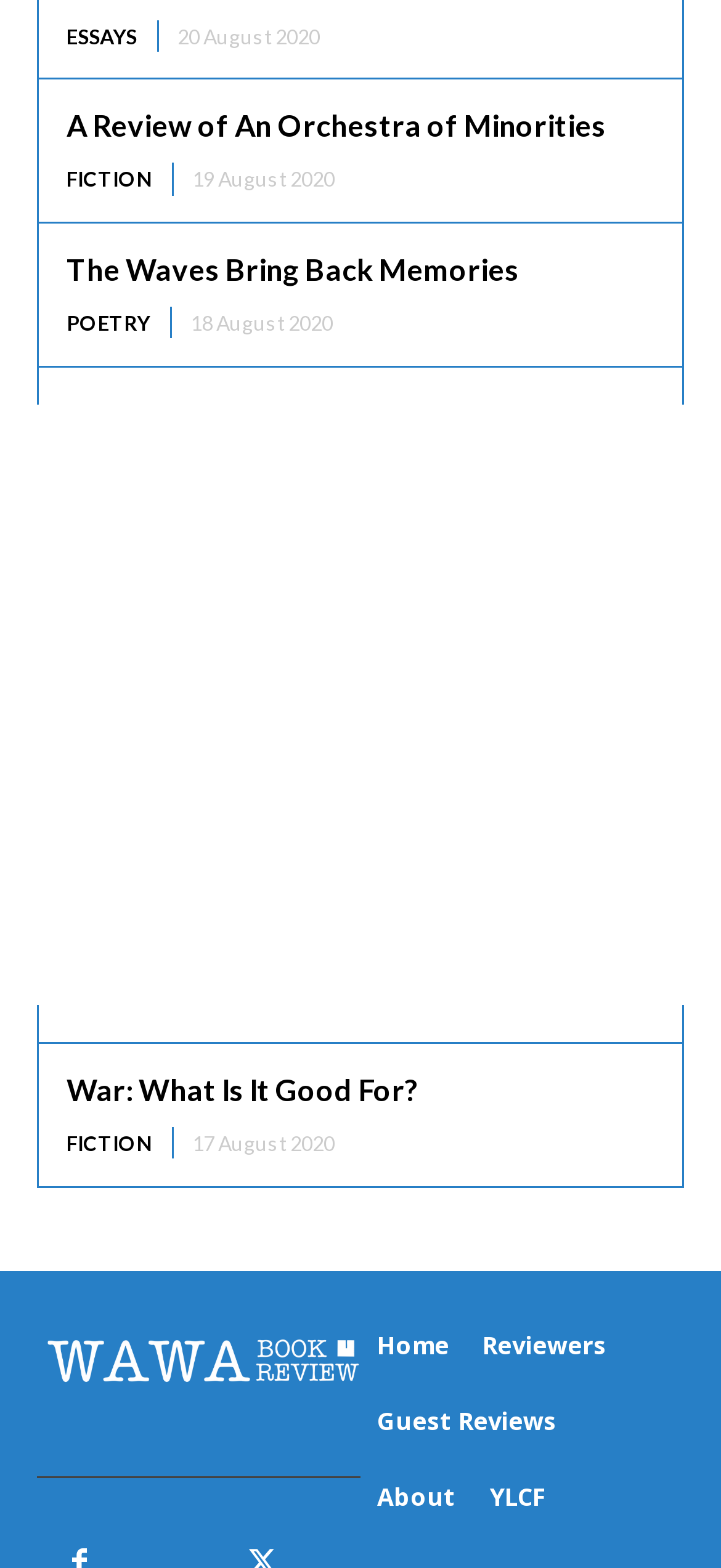Locate the bounding box coordinates of the area where you should click to accomplish the instruction: "click on ESSAYS".

[0.092, 0.013, 0.221, 0.033]